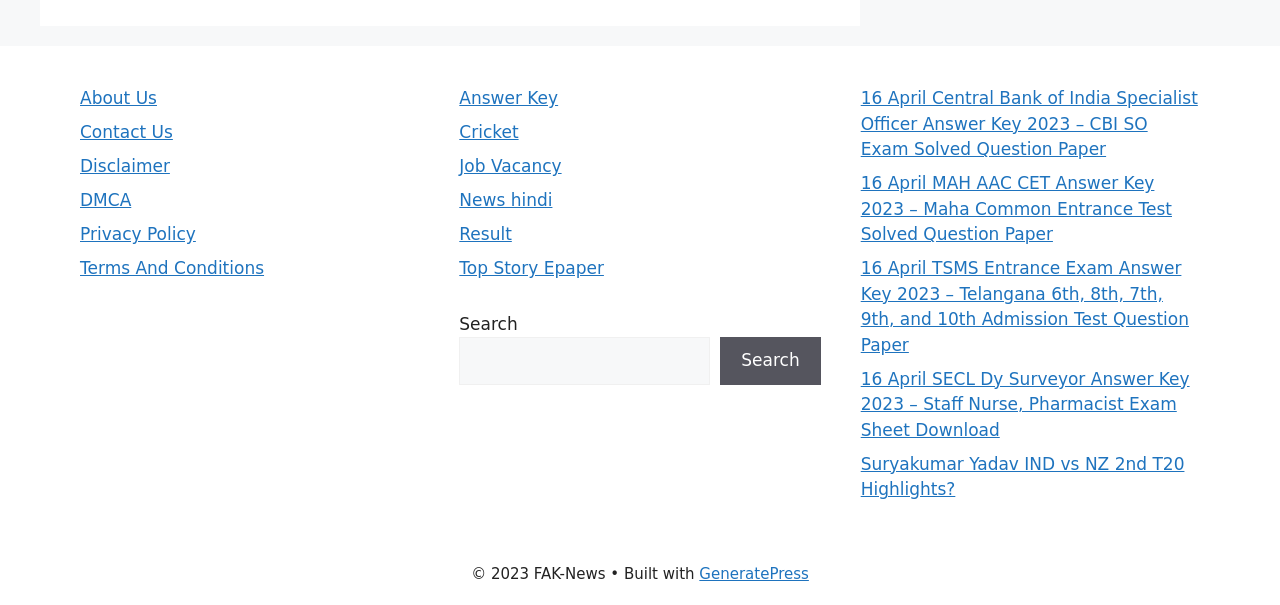Please predict the bounding box coordinates (top-left x, top-left y, bottom-right x, bottom-right y) for the UI element in the screenshot that fits the description: parent_node: Search name="s"

[0.359, 0.558, 0.555, 0.636]